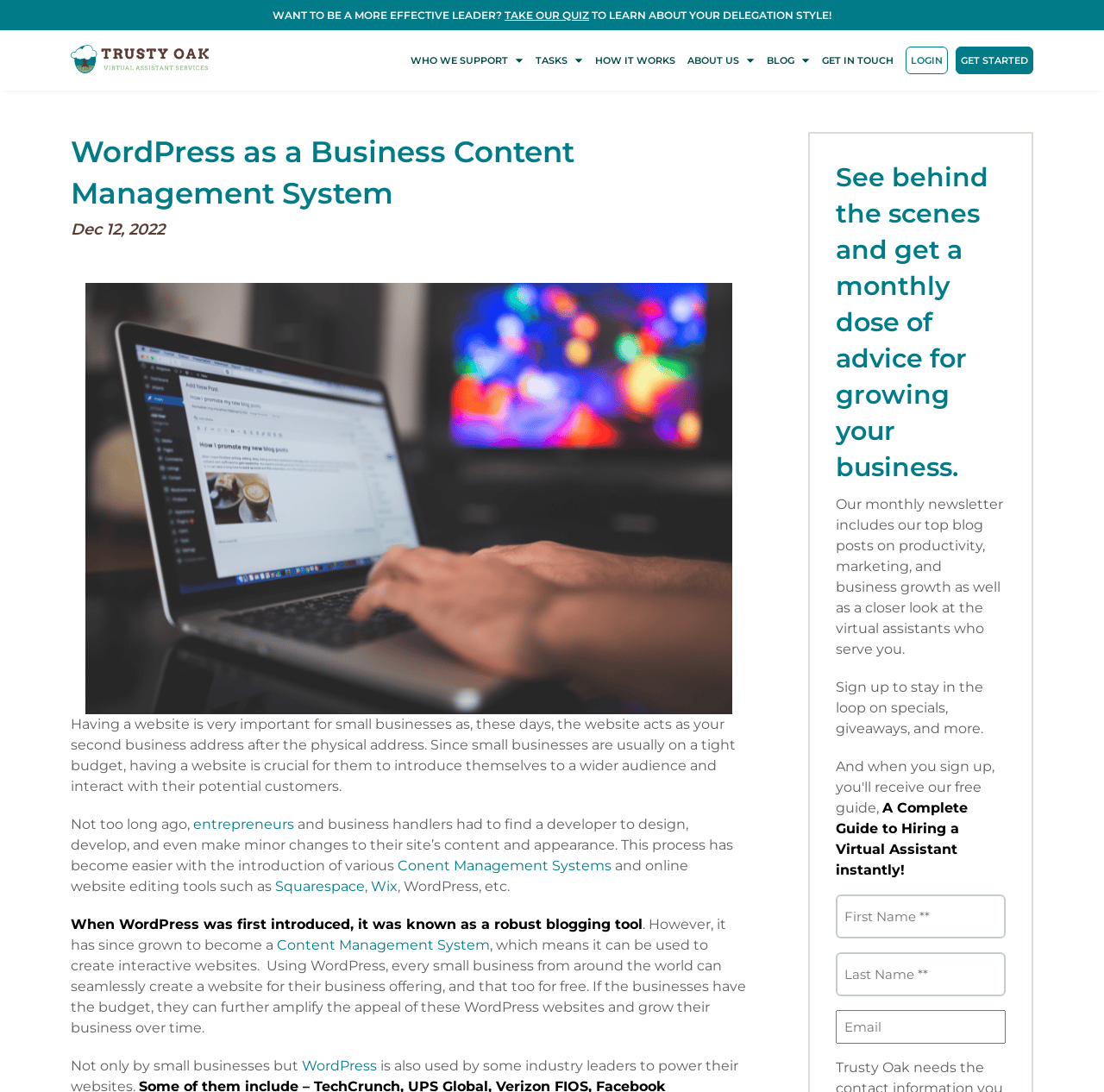Provide the bounding box coordinates of the HTML element described by the text: "aria-label="Facebook Social Icon"". The coordinates should be in the format [left, top, right, bottom] with values between 0 and 1.

None